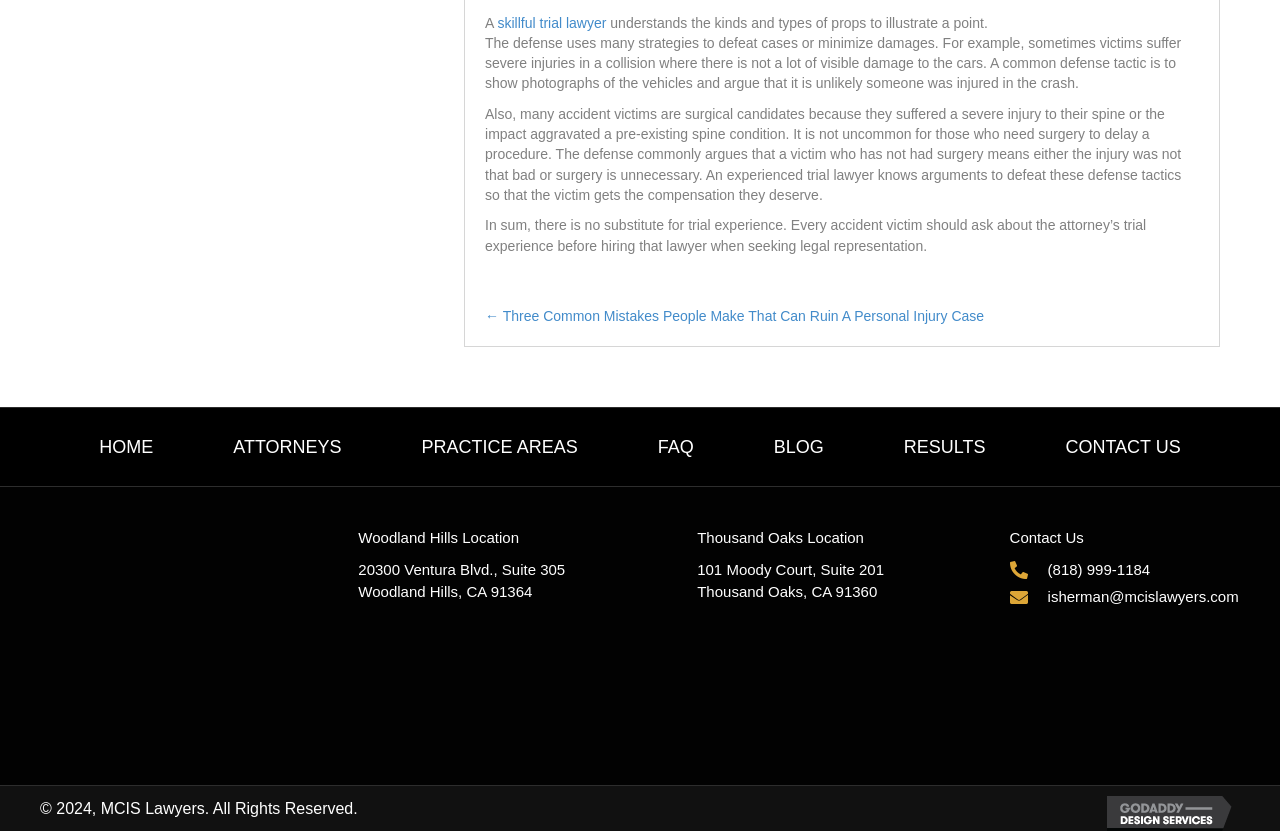Locate the bounding box coordinates of the clickable region to complete the following instruction: "Read the news by ANDREA OSBORNE."

None